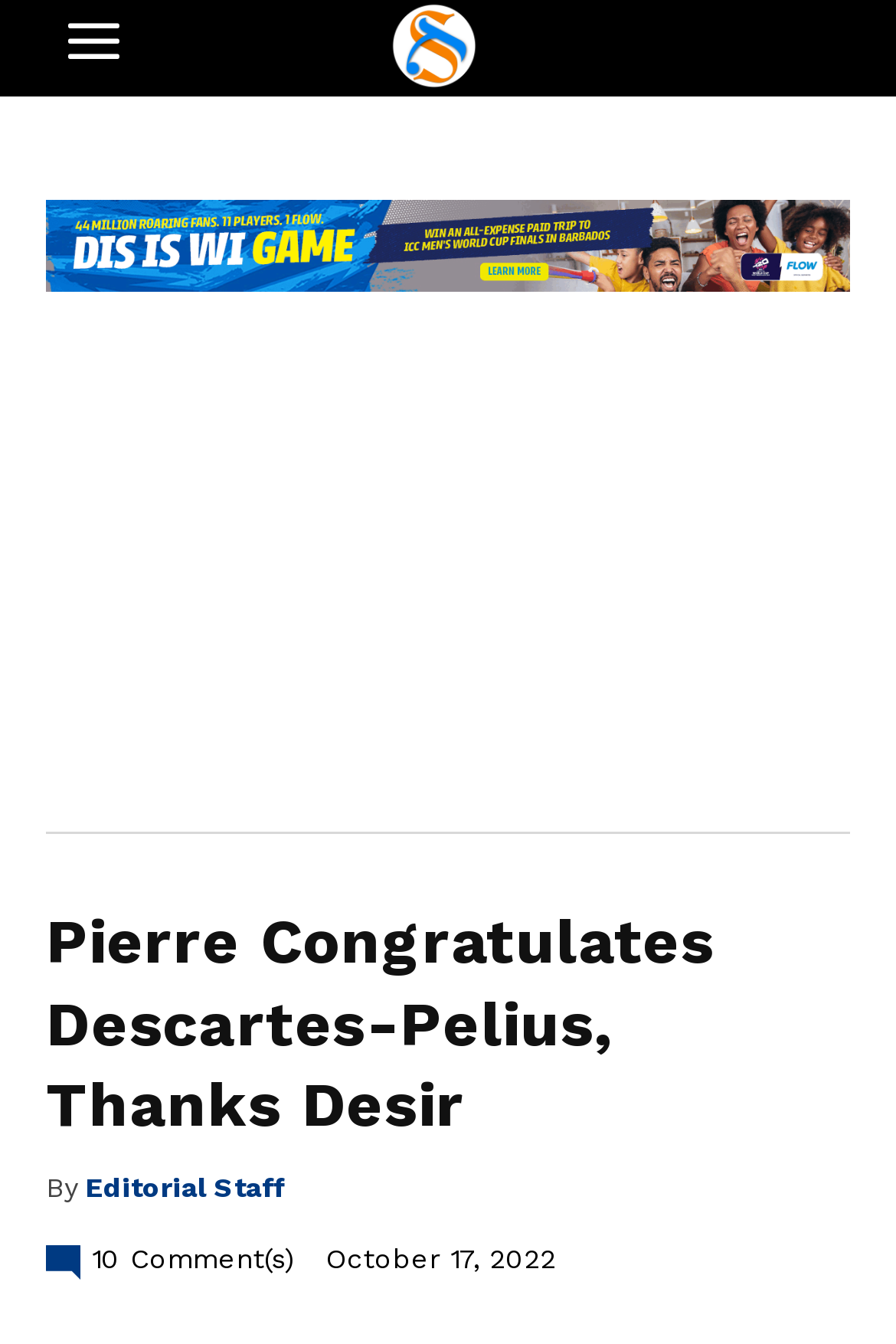Using the element description: "alt="spot_img"", determine the bounding box coordinates for the specified UI element. The coordinates should be four float numbers between 0 and 1, [left, top, right, bottom].

[0.051, 0.148, 0.949, 0.218]